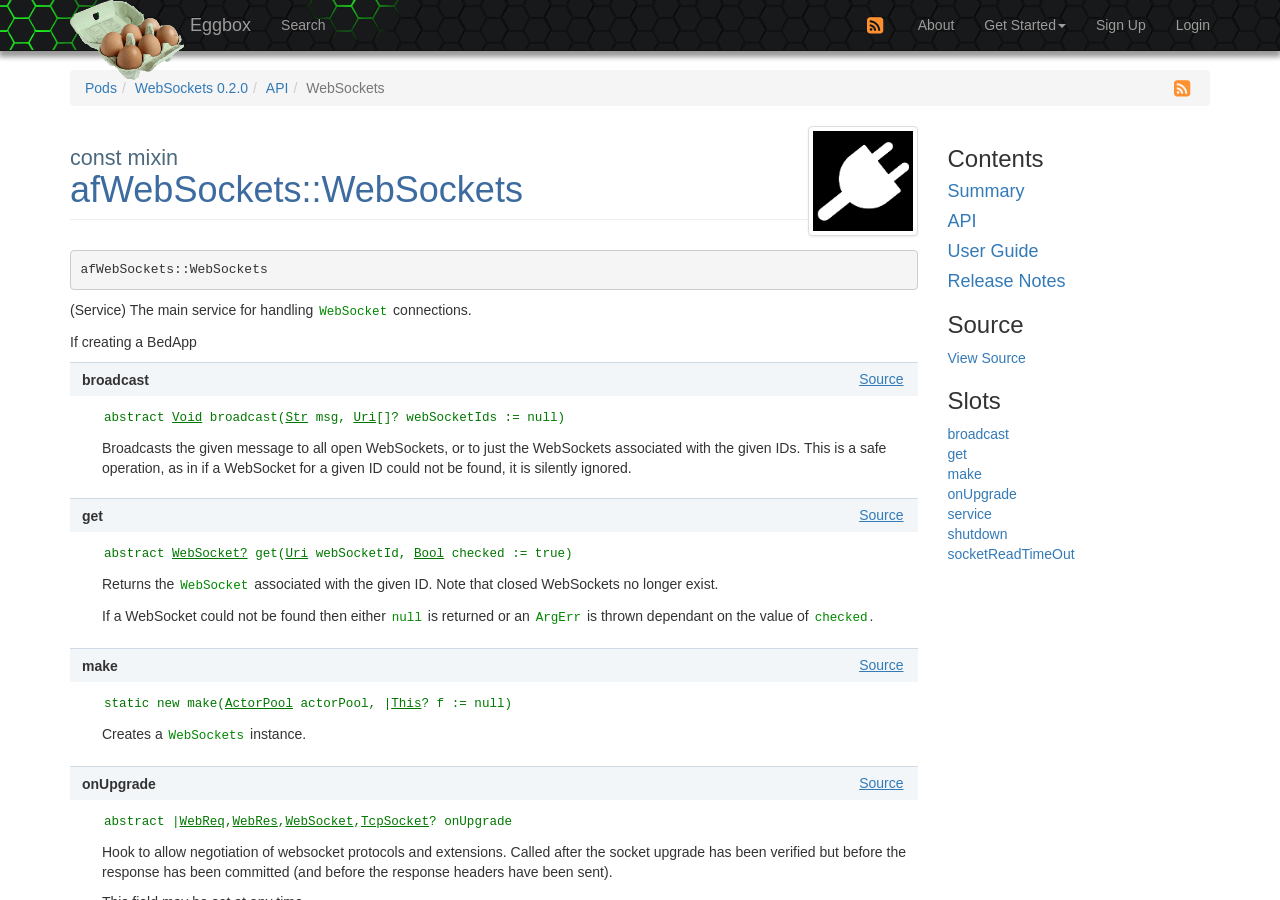Locate the bounding box coordinates of the area where you should click to accomplish the instruction: "Click the Login link".

[0.907, 0.0, 0.957, 0.056]